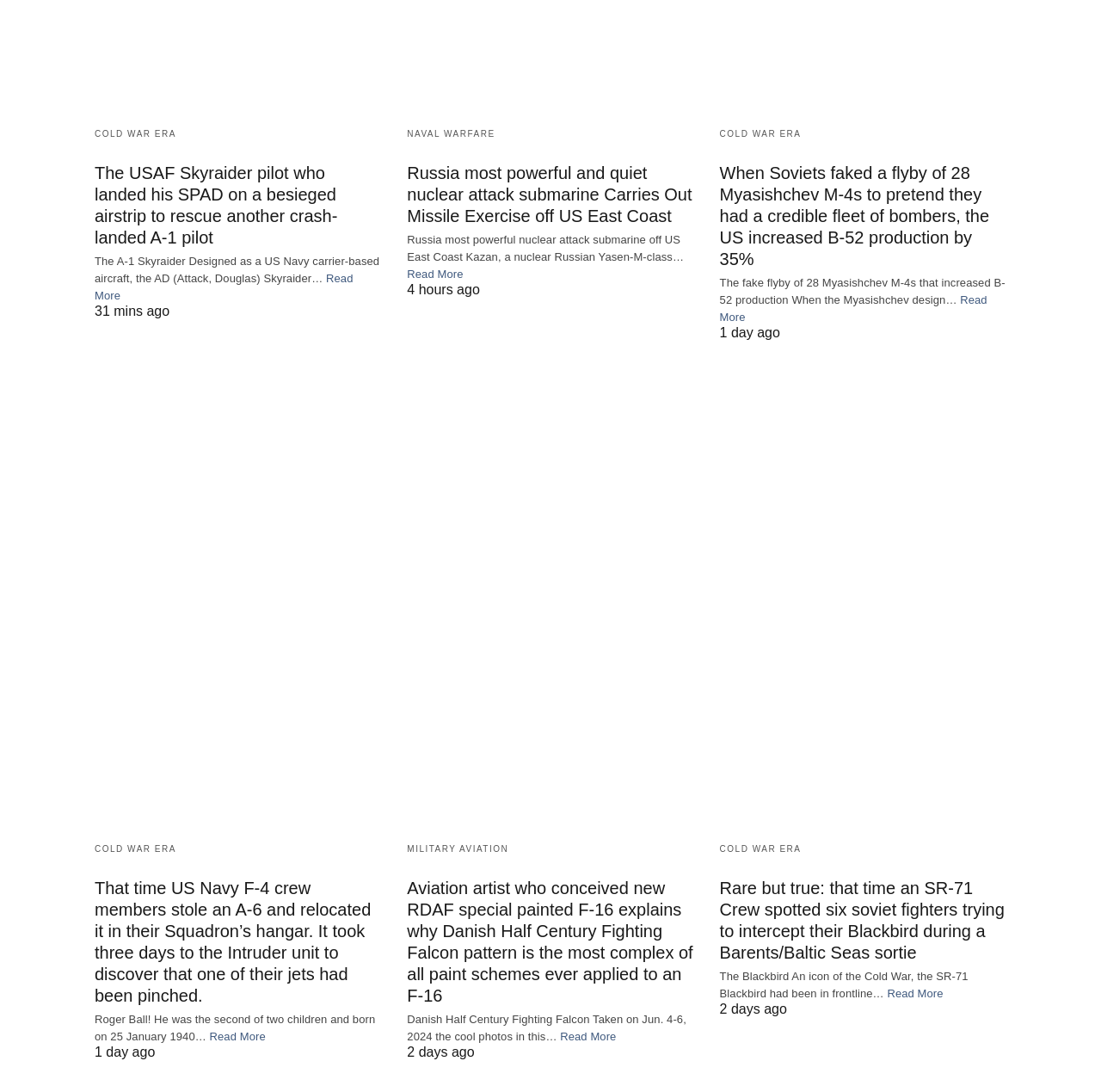Locate the bounding box coordinates of the element I should click to achieve the following instruction: "Contact us".

None